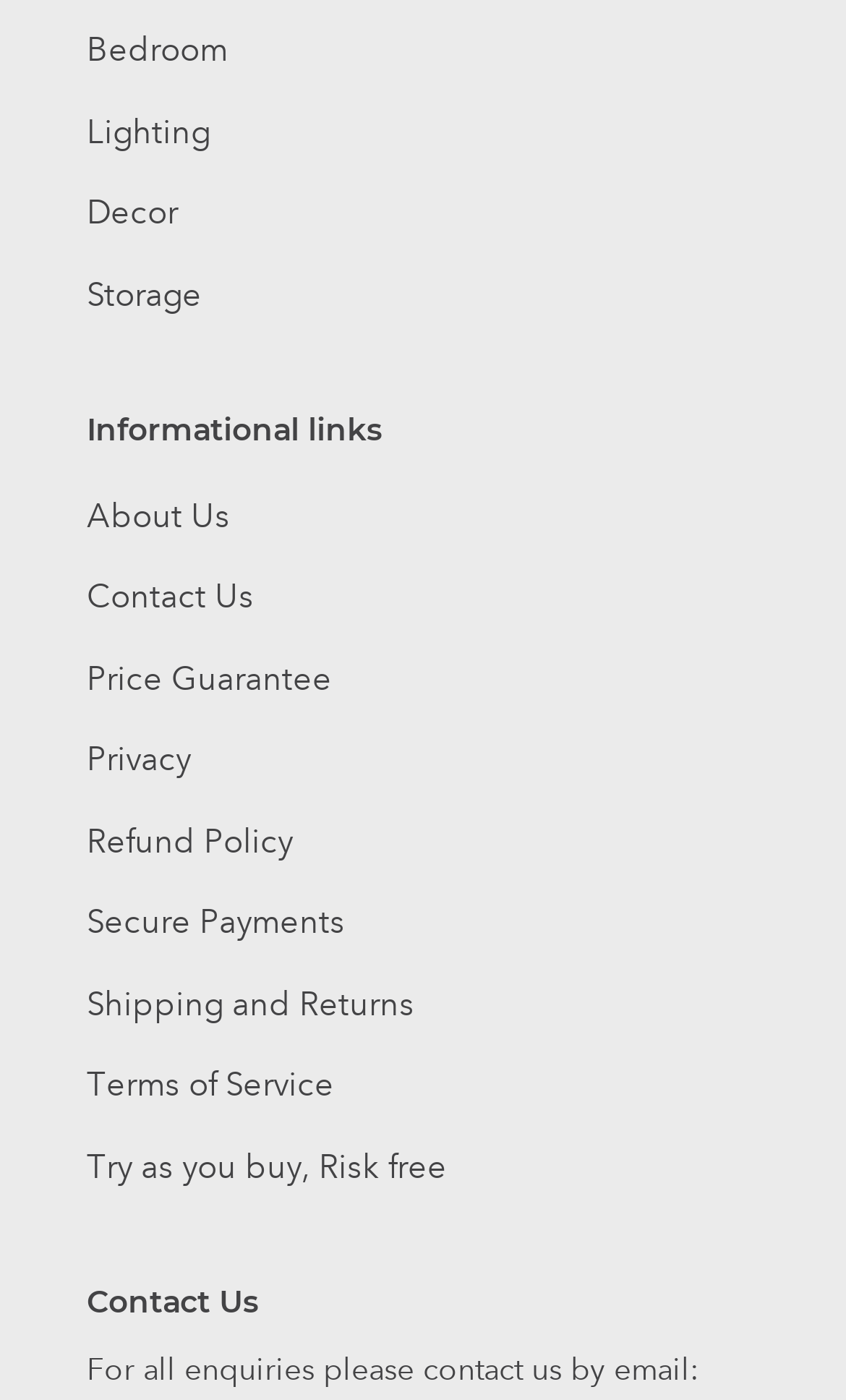How can I get in touch with the website's team?
Please give a detailed answer to the question using the information shown in the image.

The 'Contact Us' link is present at the bottom of the webpage, which suggests that it is the primary way to get in touch with the website's team. This link likely leads to a contact form or a page with contact information.